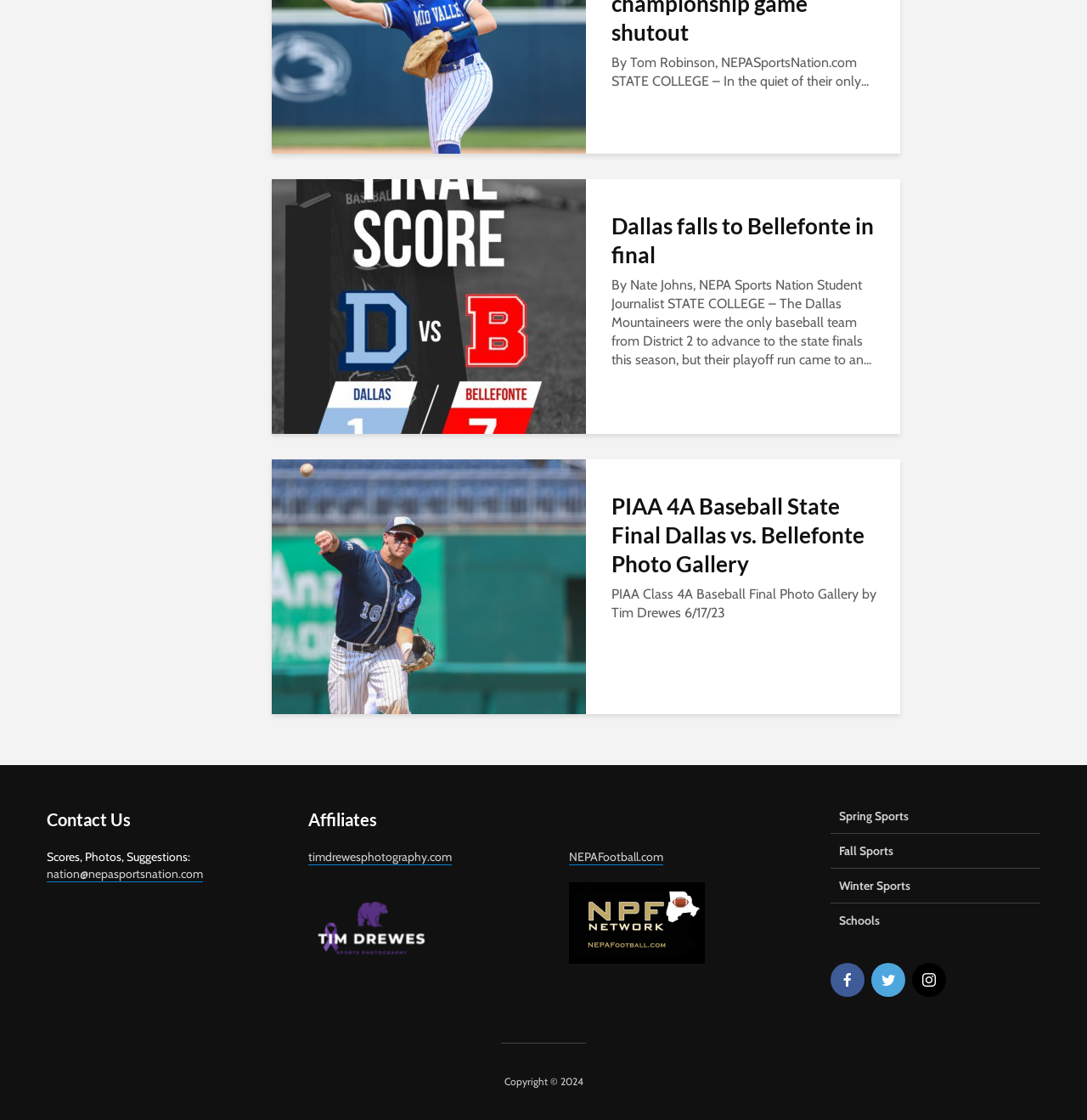Locate the bounding box for the described UI element: "facebook". Ensure the coordinates are four float numbers between 0 and 1, formatted as [left, top, right, bottom].

[0.764, 0.86, 0.795, 0.89]